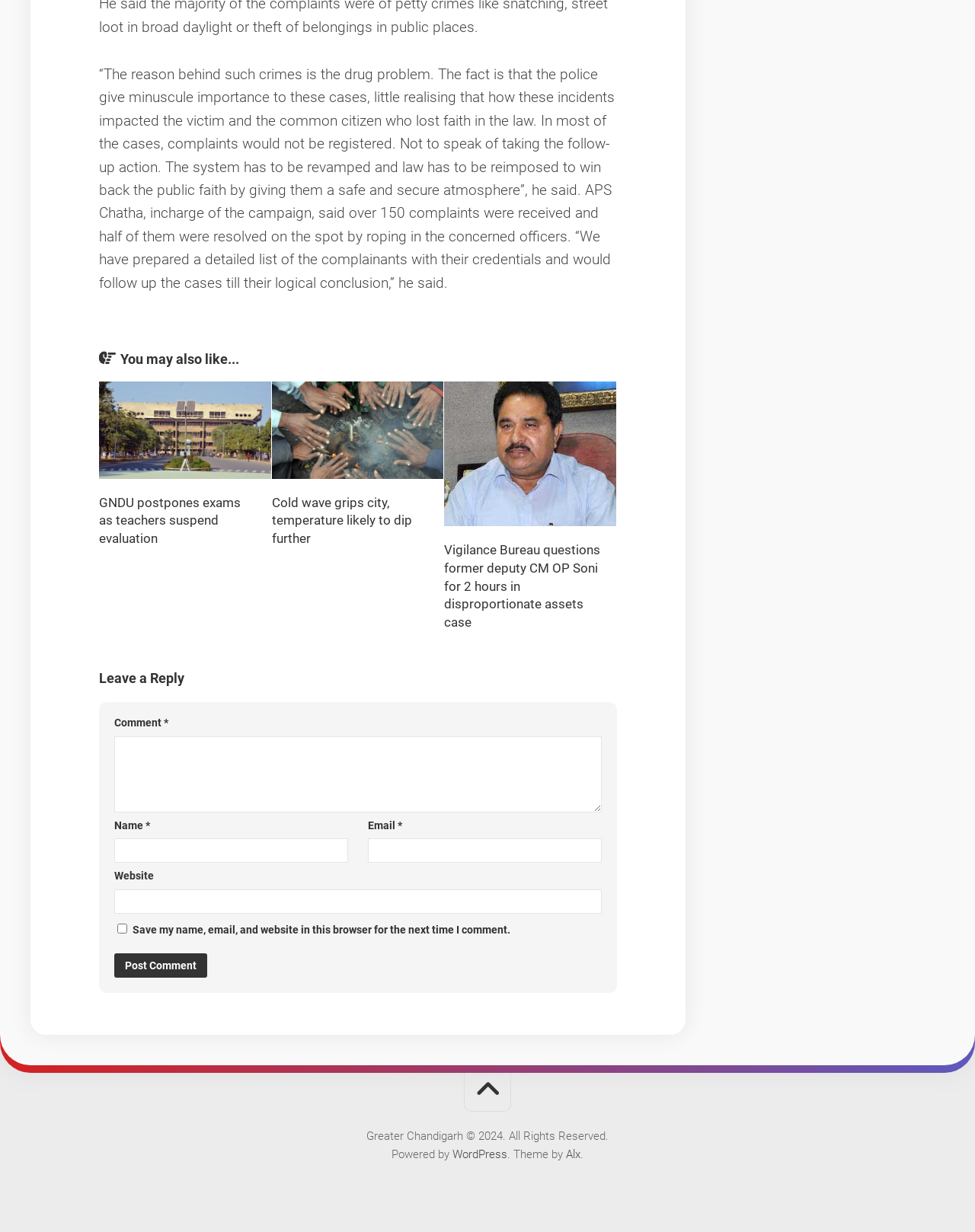Determine the coordinates of the bounding box for the clickable area needed to execute this instruction: "Leave a comment".

[0.102, 0.544, 0.633, 0.558]